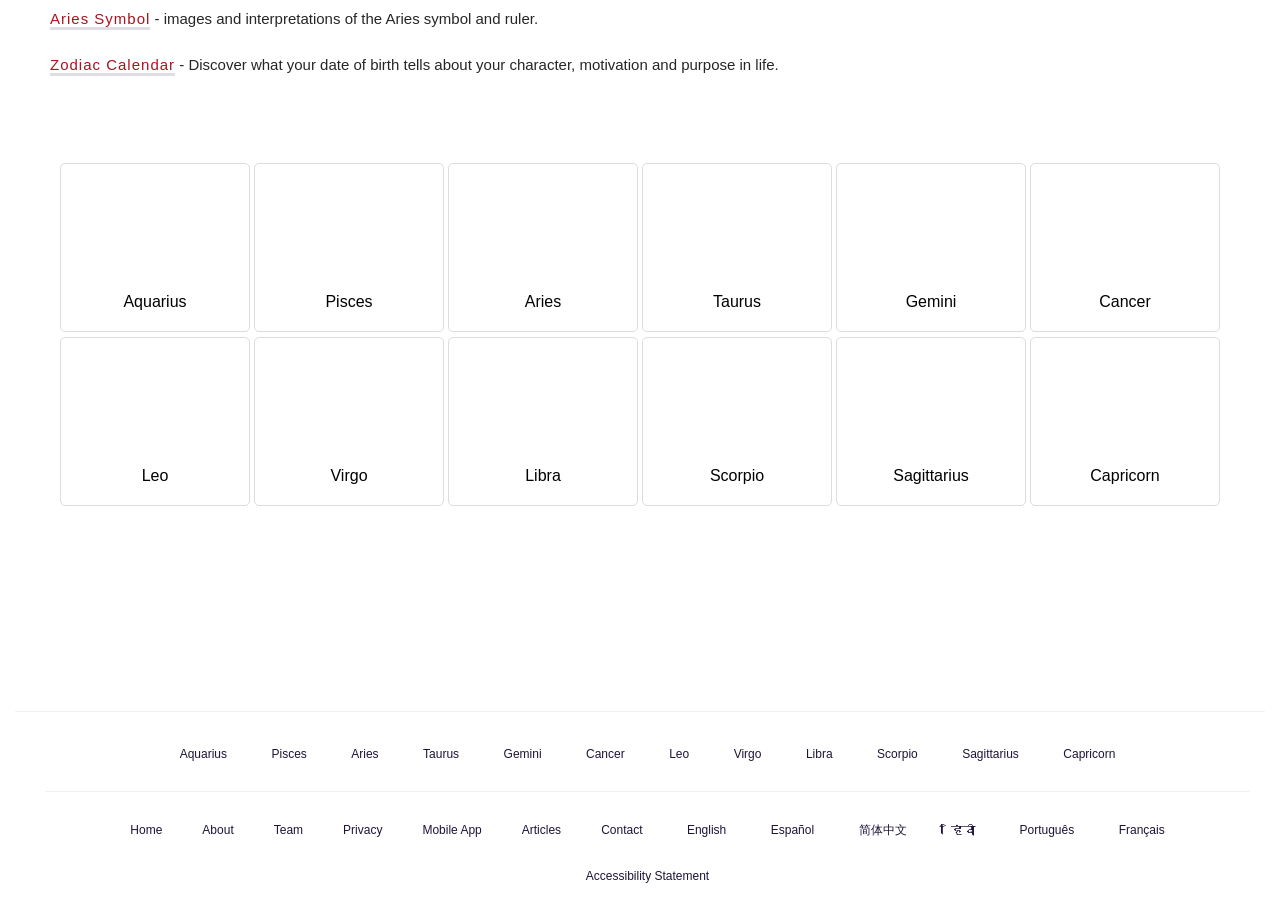Pinpoint the bounding box coordinates of the clickable area necessary to execute the following instruction: "View Aquarius information". The coordinates should be given as four float numbers between 0 and 1, namely [left, top, right, bottom].

[0.045, 0.181, 0.197, 0.375]